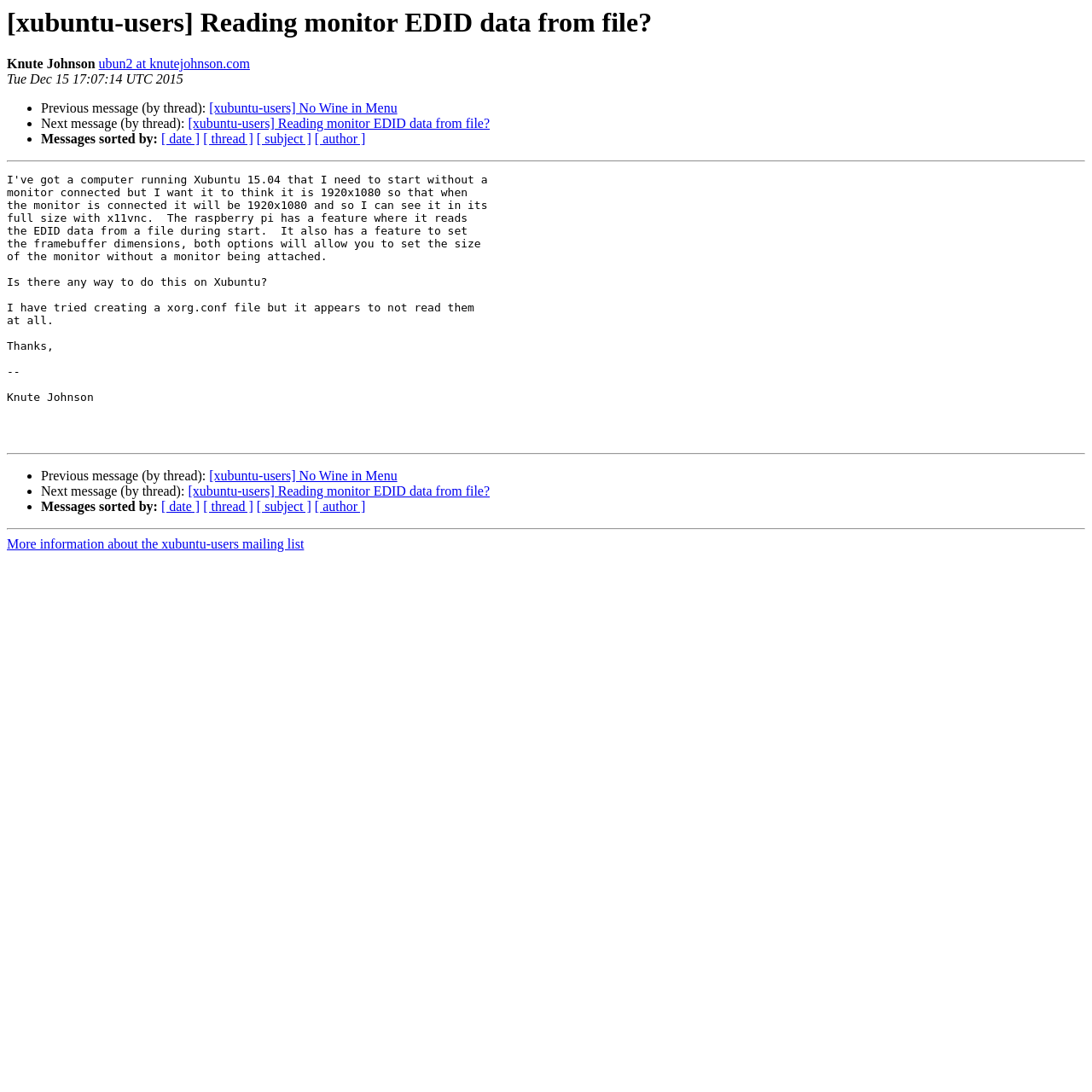What is the date of the message?
Answer the question with as much detail as possible.

The date of the message can be found by looking at the static text element 'Tue Dec 15 17:07:14 UTC 2015' which is located at the top of the webpage, below the author's name. This element is a static text element and its bounding box coordinates are [0.006, 0.066, 0.168, 0.079].